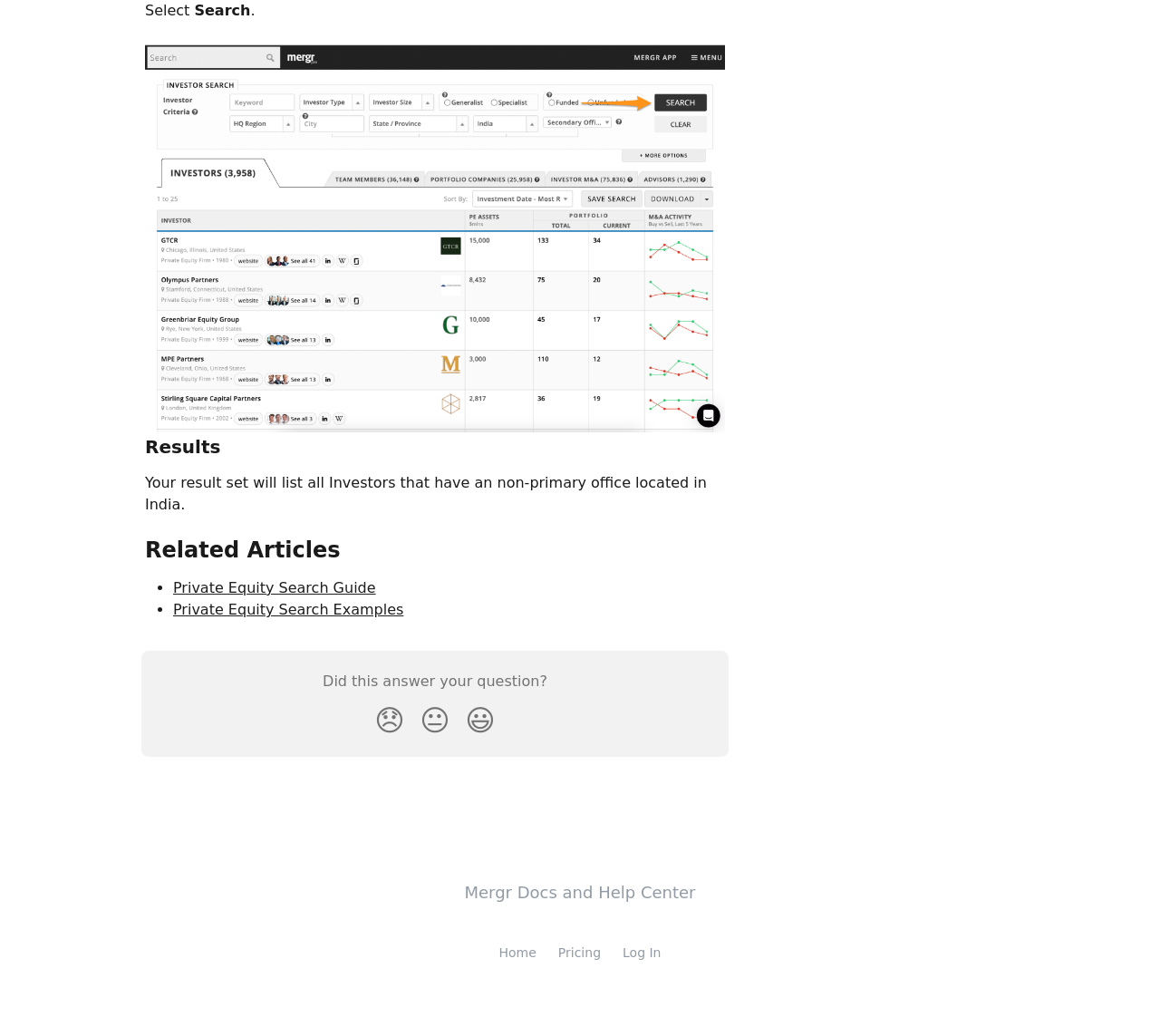Locate the bounding box coordinates of the area that needs to be clicked to fulfill the following instruction: "Click on Private Equity Search Guide". The coordinates should be in the format of four float numbers between 0 and 1, namely [left, top, right, bottom].

[0.149, 0.559, 0.324, 0.576]